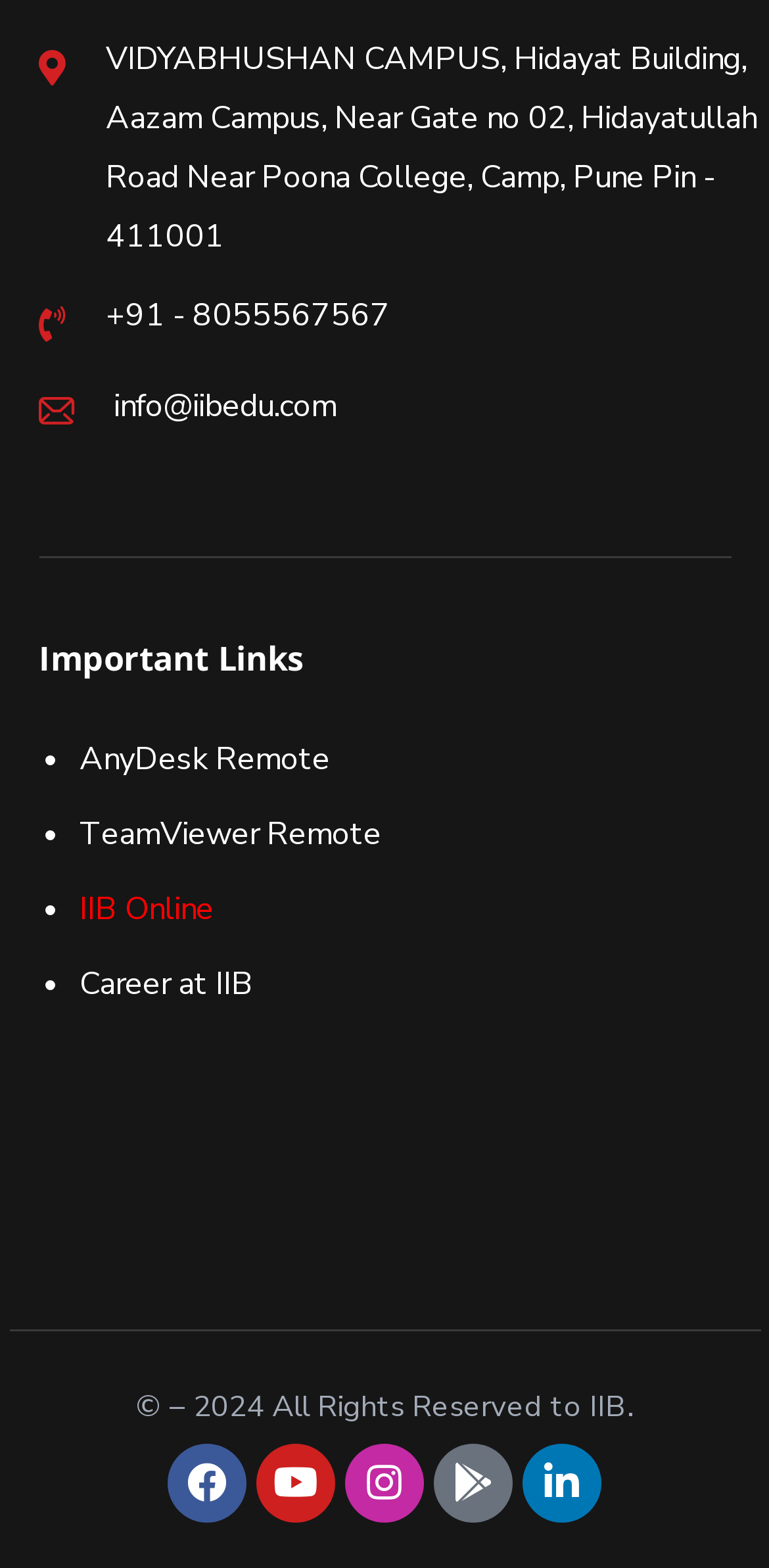From the webpage screenshot, identify the region described by Raggi Mudde. Provide the bounding box coordinates as (top-left x, top-left y, bottom-right x, bottom-right y), with each value being a floating point number between 0 and 1.

None